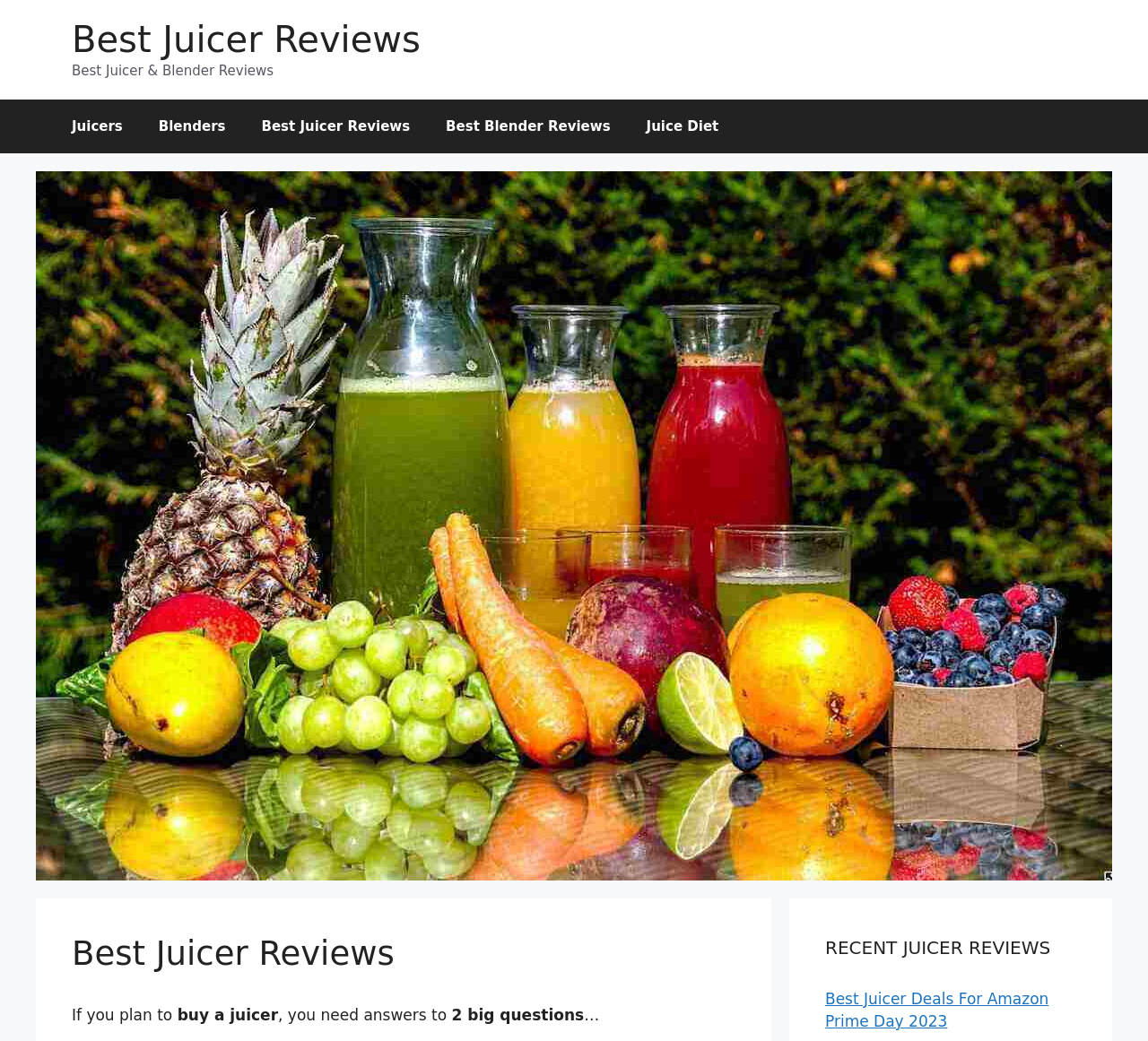Create an elaborate caption that covers all aspects of the webpage.

The webpage is about reviewing and comparing juicers, with a focus on helping users find the best juicer machine for their needs. At the top of the page, there is a banner with a link to the site's homepage, accompanied by a static text element displaying the title "Best Juicer & Blender Reviews". Below the banner, a navigation menu is situated, featuring links to various sections of the website, including "Juicers", "Blenders", "Best Juicer Reviews", "Best Blender Reviews", and "Juice Diet".

The main content area of the page is dominated by a large image, which appears to be a guide to buying a juicer. Above the image, there is a heading element displaying the title "Best Juicer Reviews". Below the image, there are several static text elements that form a paragraph, which discusses the importance of finding the right juicer by answering two key questions.

Further down the page, there is a heading element that reads "RECENT JUICER REVIEWS", followed by a link to a specific review article titled "Best Juicer Deals For Amazon Prime Day 2023". Overall, the page appears to be a resource for individuals looking to purchase a juicer, providing reviews, guides, and other relevant information to aid in their decision-making process.